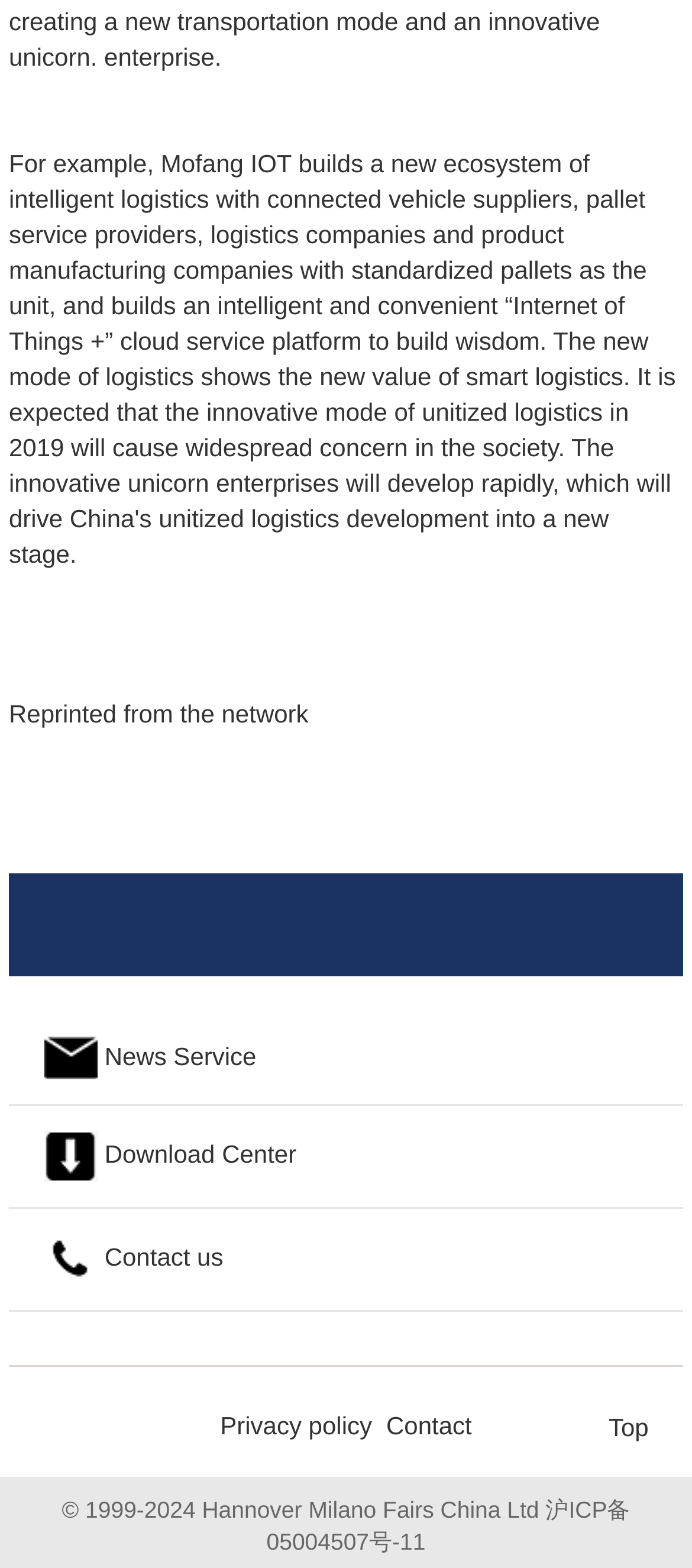Using the information in the image, could you please answer the following question in detail:
How many columns of links are there?

I analyzed the layout of the webpage and found two columns of links. The first column contains links like 'News Service' and 'Download Center', while the second column contains links like 'Privacy policy' and 'Contact'.